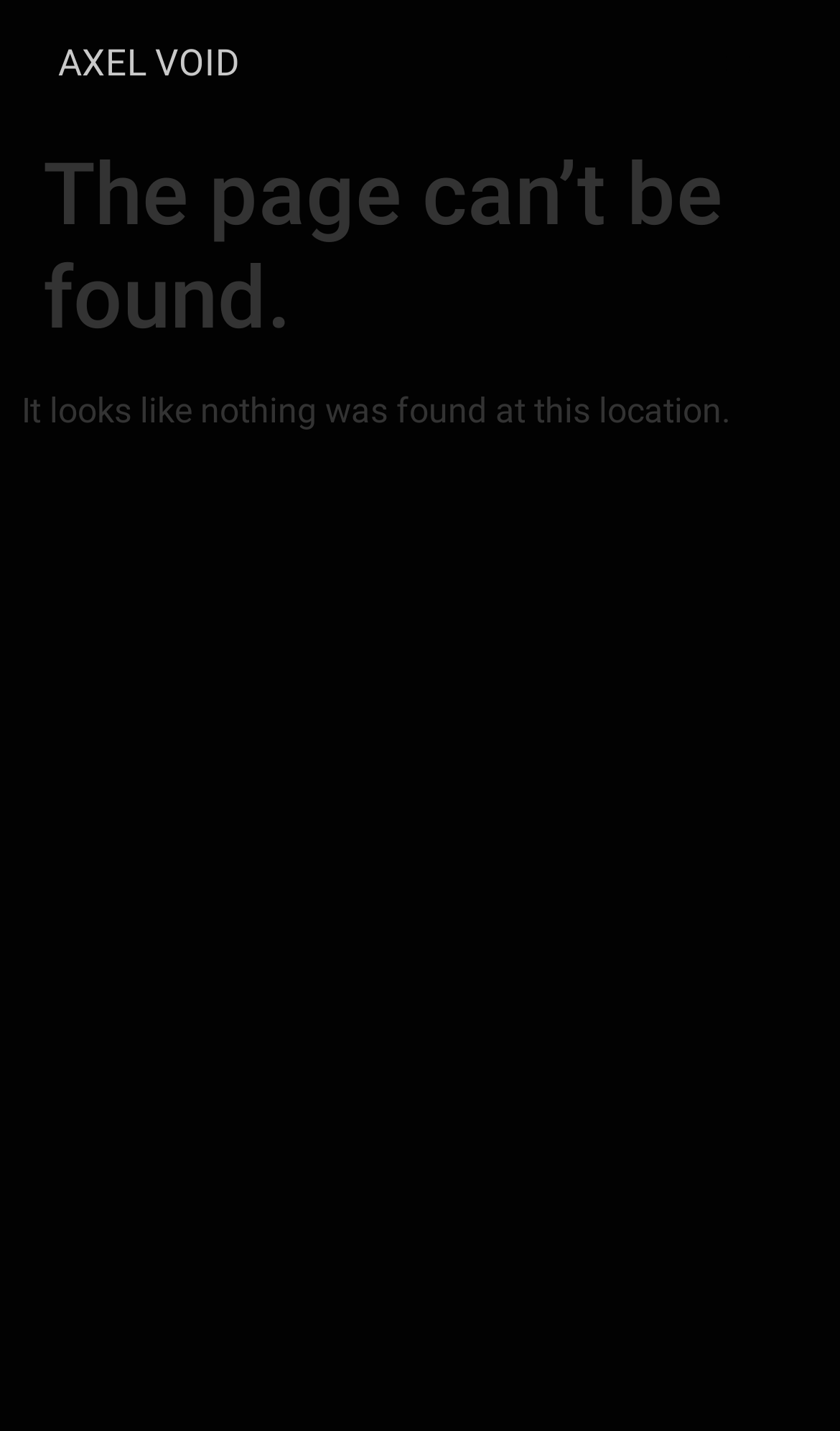Bounding box coordinates are given in the format (top-left x, top-left y, bottom-right x, bottom-right y). All values should be floating point numbers between 0 and 1. Provide the bounding box coordinate for the UI element described as: Axel Void

[0.069, 0.029, 0.285, 0.059]